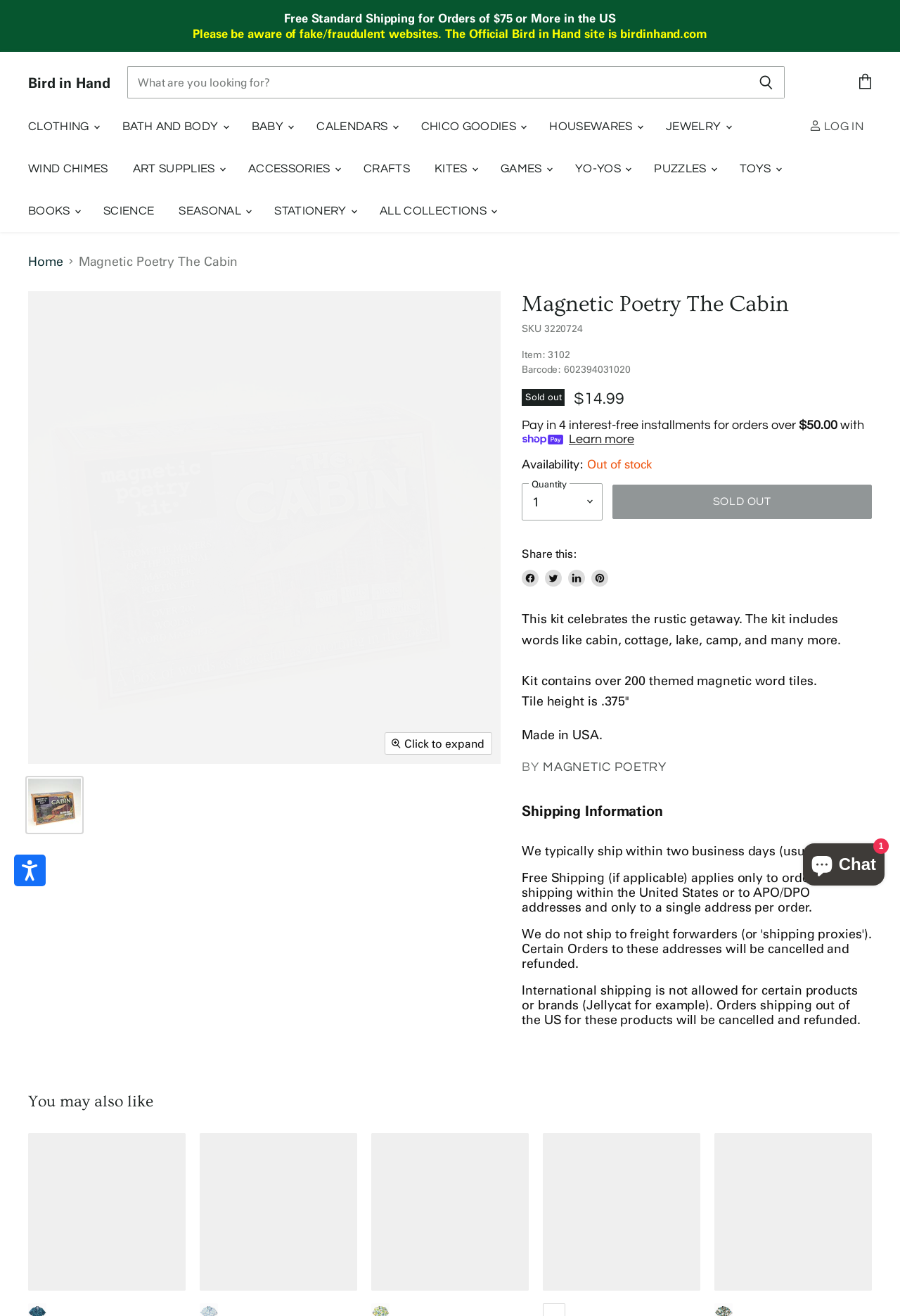Please study the image and answer the question comprehensively:
What is the price of the Magnetic Poetry The Cabin kit?

The price of the Magnetic Poetry The Cabin kit can be found in the product description section, where it is stated as '$14.99'.